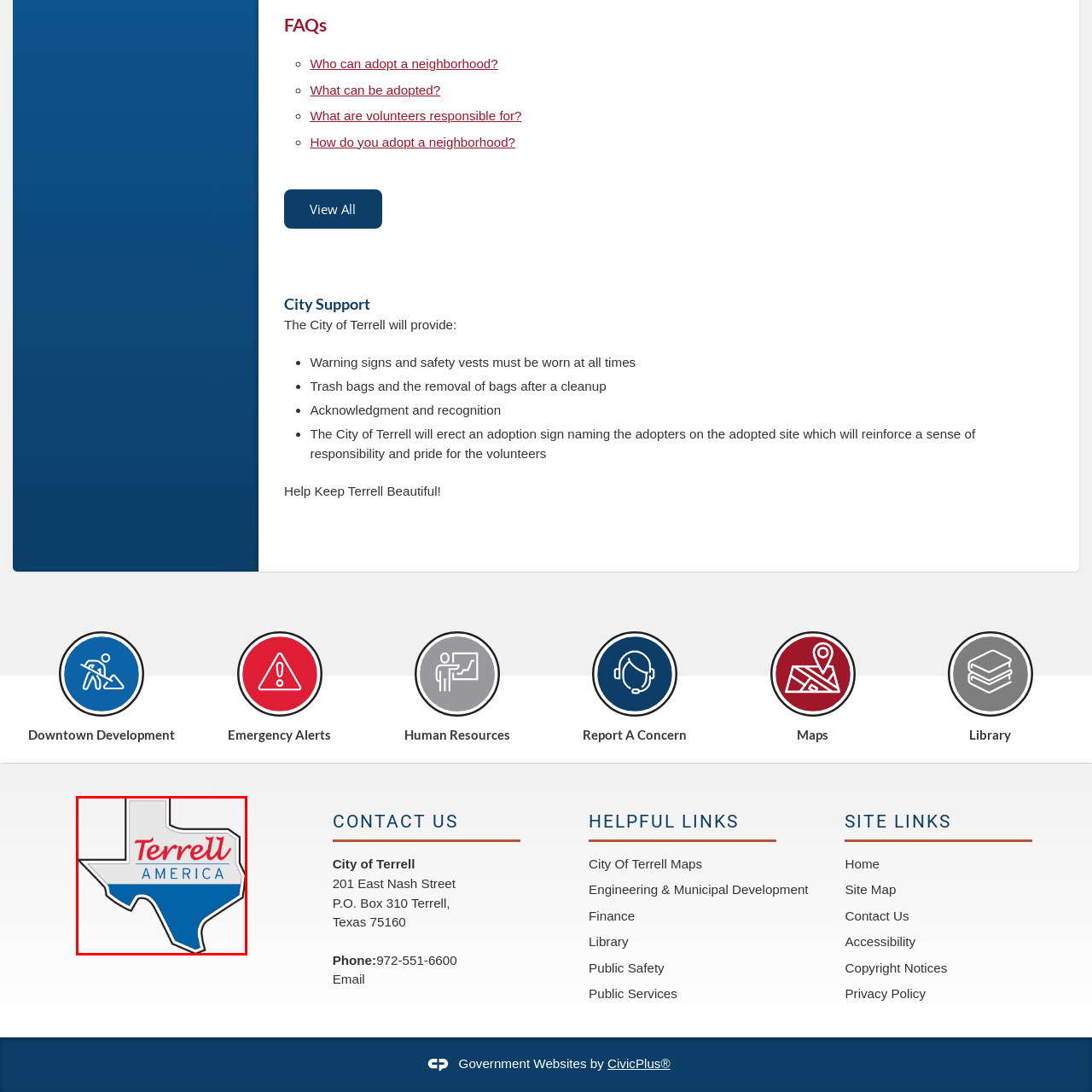Pay special attention to the segment of the image inside the red box and offer a detailed answer to the question that follows, based on what you see: What is the shape of the outline containing the design?

The caption states that the design is contained within the outline of Texas, which means that the shape of the outline is that of the state of Texas.